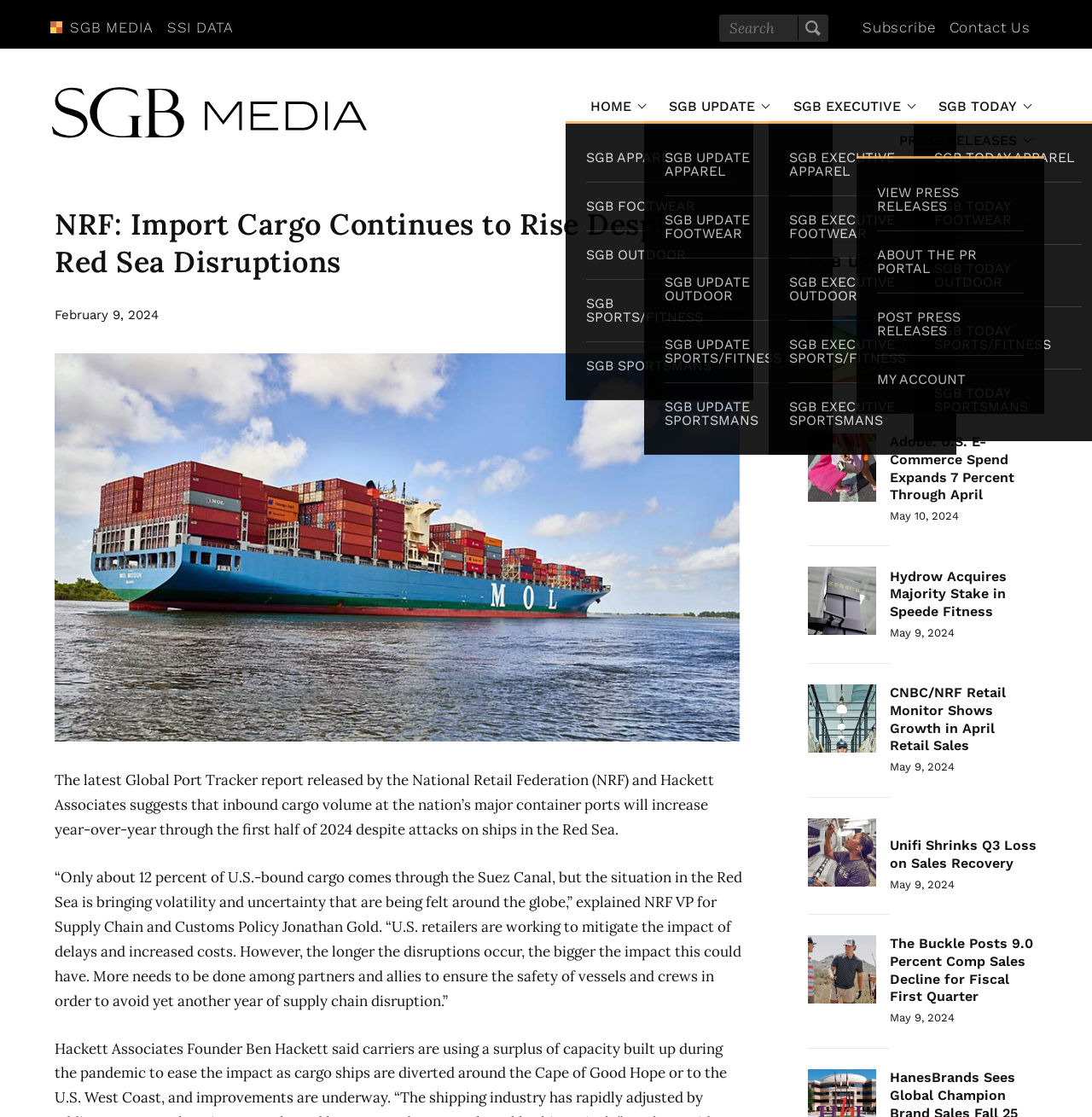Determine the coordinates of the bounding box that should be clicked to complete the instruction: "Read the NRF update". The coordinates should be represented by four float numbers between 0 and 1: [left, top, right, bottom].

[0.611, 0.275, 0.68, 0.289]